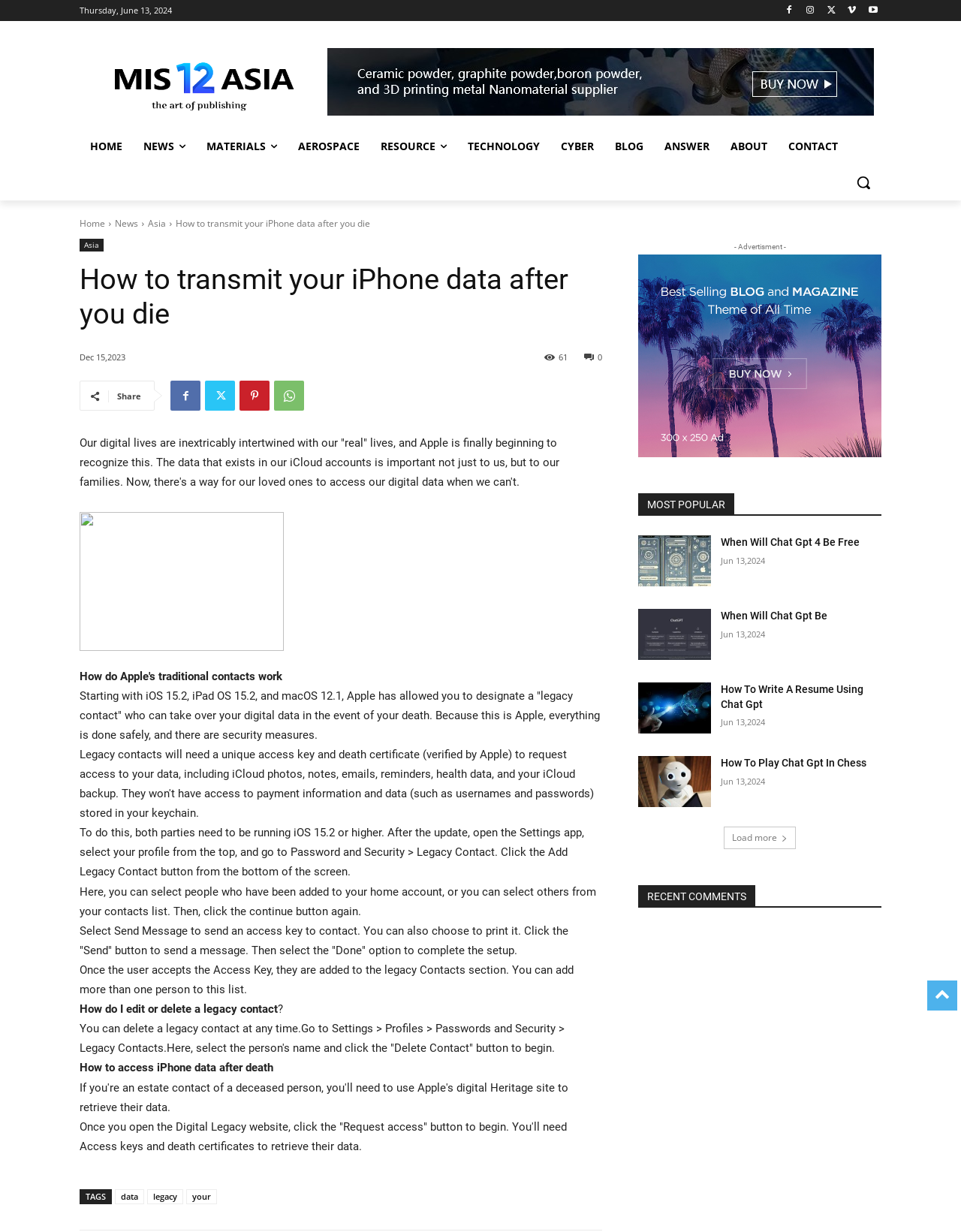Identify the main heading of the webpage and provide its text content.

How to transmit your iPhone data after you die